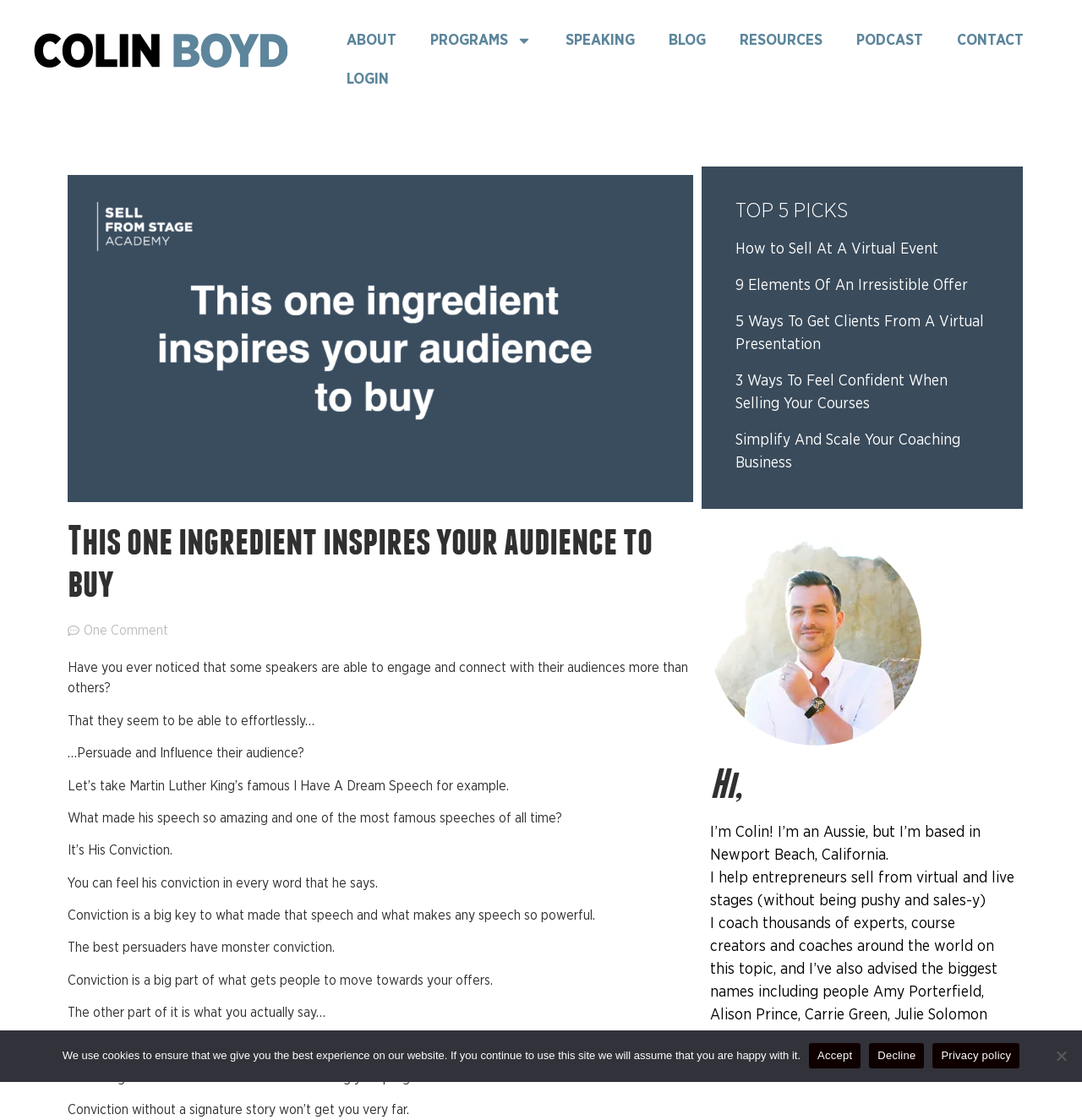What is the name of the person featured on the webpage?
Using the details from the image, give an elaborate explanation to answer the question.

The webpage mentions 'I'm Colin!' in the text, and there is a link to 'THE EXPERT EDGE PODCAST with Colin Boyd', indicating that Colin Boyd is the person featured on the webpage.